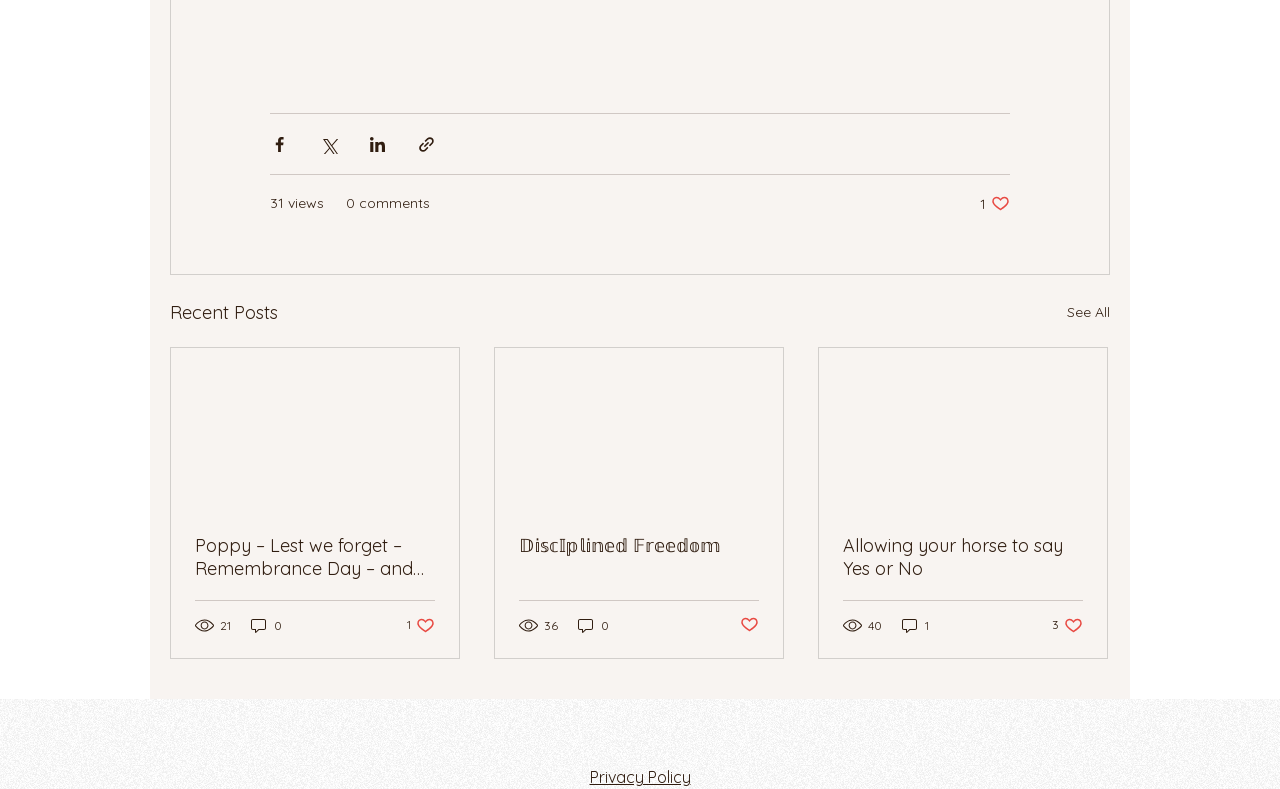Refer to the image and provide an in-depth answer to the question: 
What is the purpose of the buttons at the top?

The buttons at the top, including 'Share via Facebook', 'Share via Twitter', 'Share via LinkedIn', and 'Share via link', are used to share posts on different social media platforms or via a link.